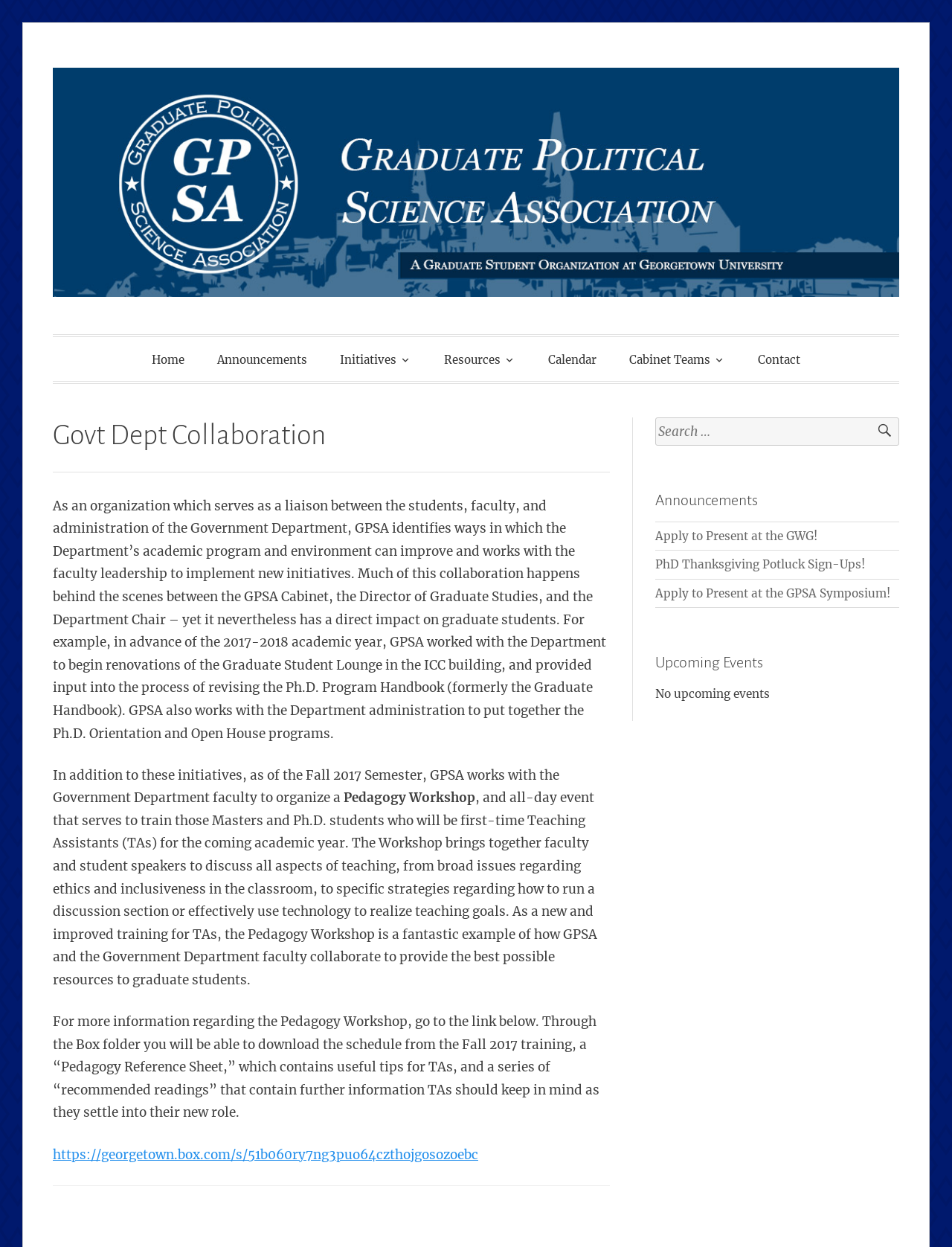With reference to the image, please provide a detailed answer to the following question: How many upcoming events are listed?

The number of upcoming events can be found in the StaticText 'No upcoming events' with bounding box coordinates [0.688, 0.55, 0.808, 0.562]. This text is located in the section with the heading 'Upcoming Events' with bounding box coordinates [0.688, 0.523, 0.945, 0.548].